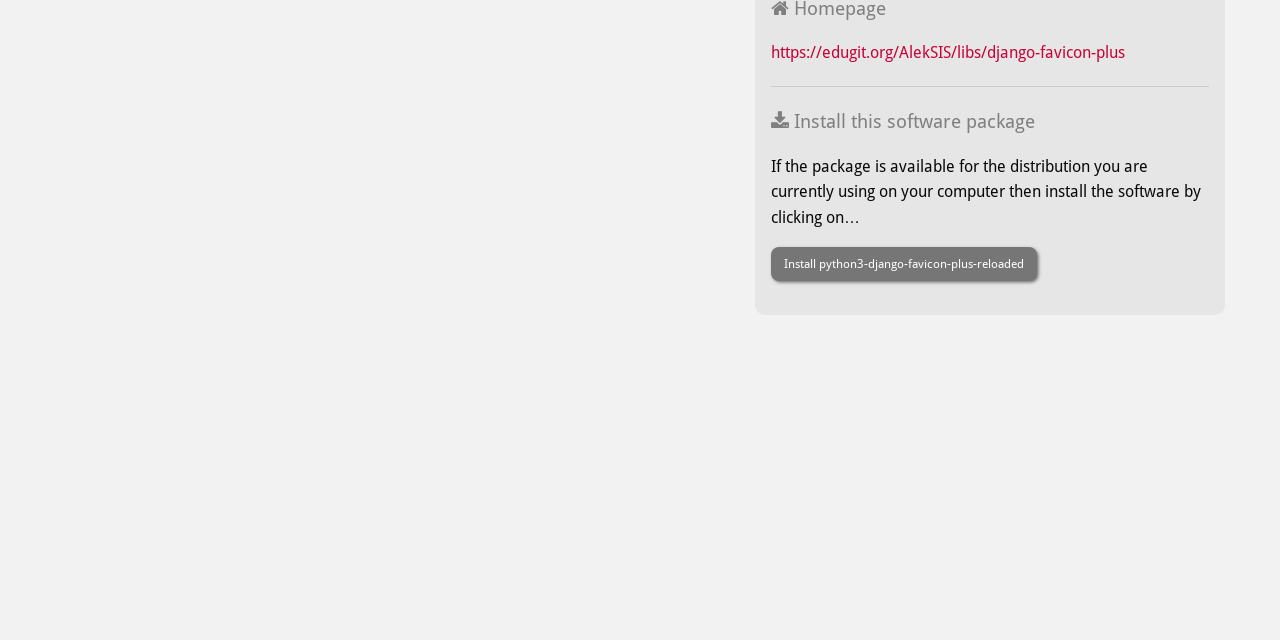Please find the bounding box coordinates (top-left x, top-left y, bottom-right x, bottom-right y) in the screenshot for the UI element described as follows: August 24, 2011

None